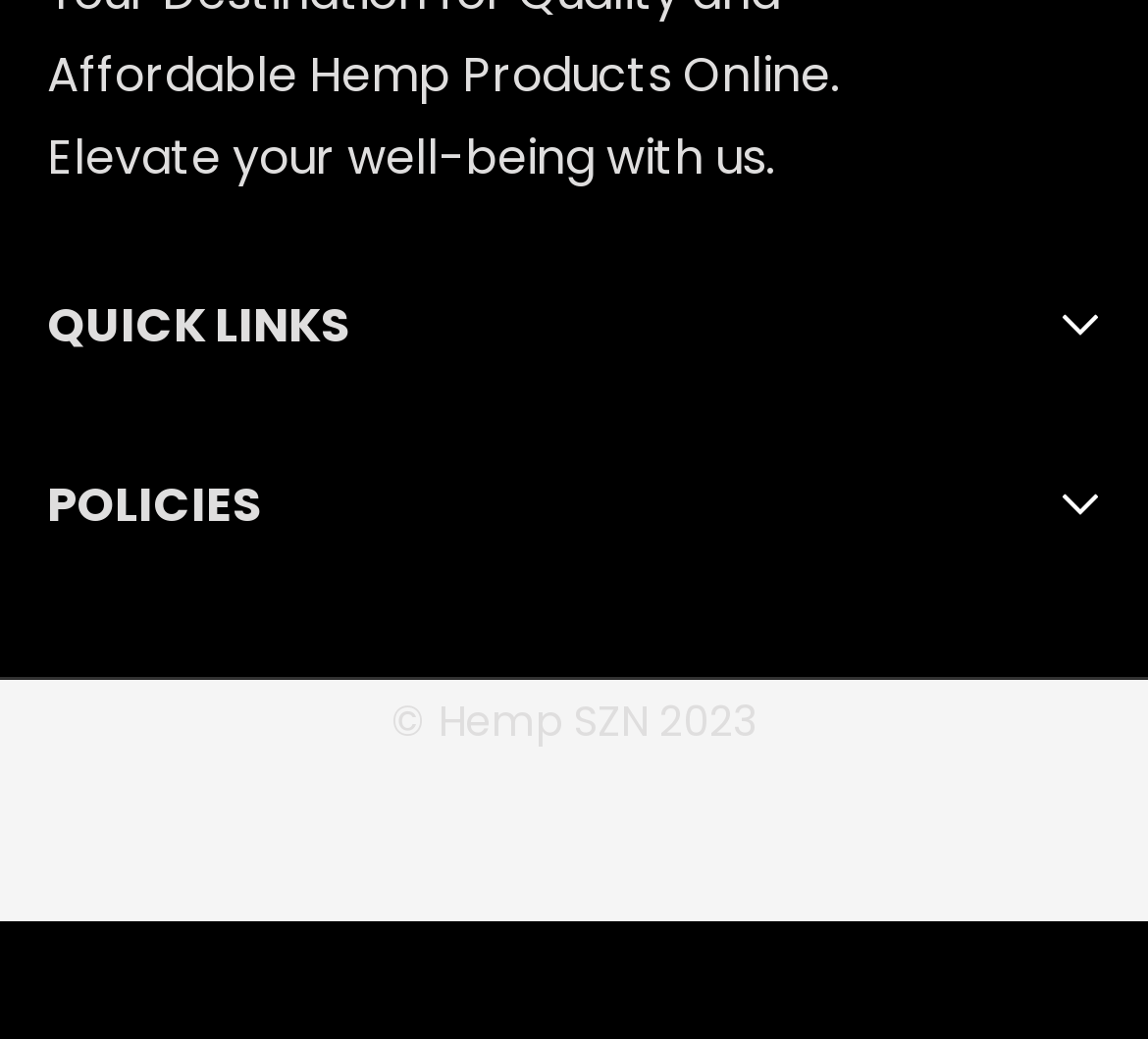What is the purpose of the 'Contact Us' link?
Look at the image and construct a detailed response to the question.

The 'Contact Us' link is likely provided to allow users to get in touch with the website owners or customer support team, possibly to ask questions, provide feedback, or report issues.